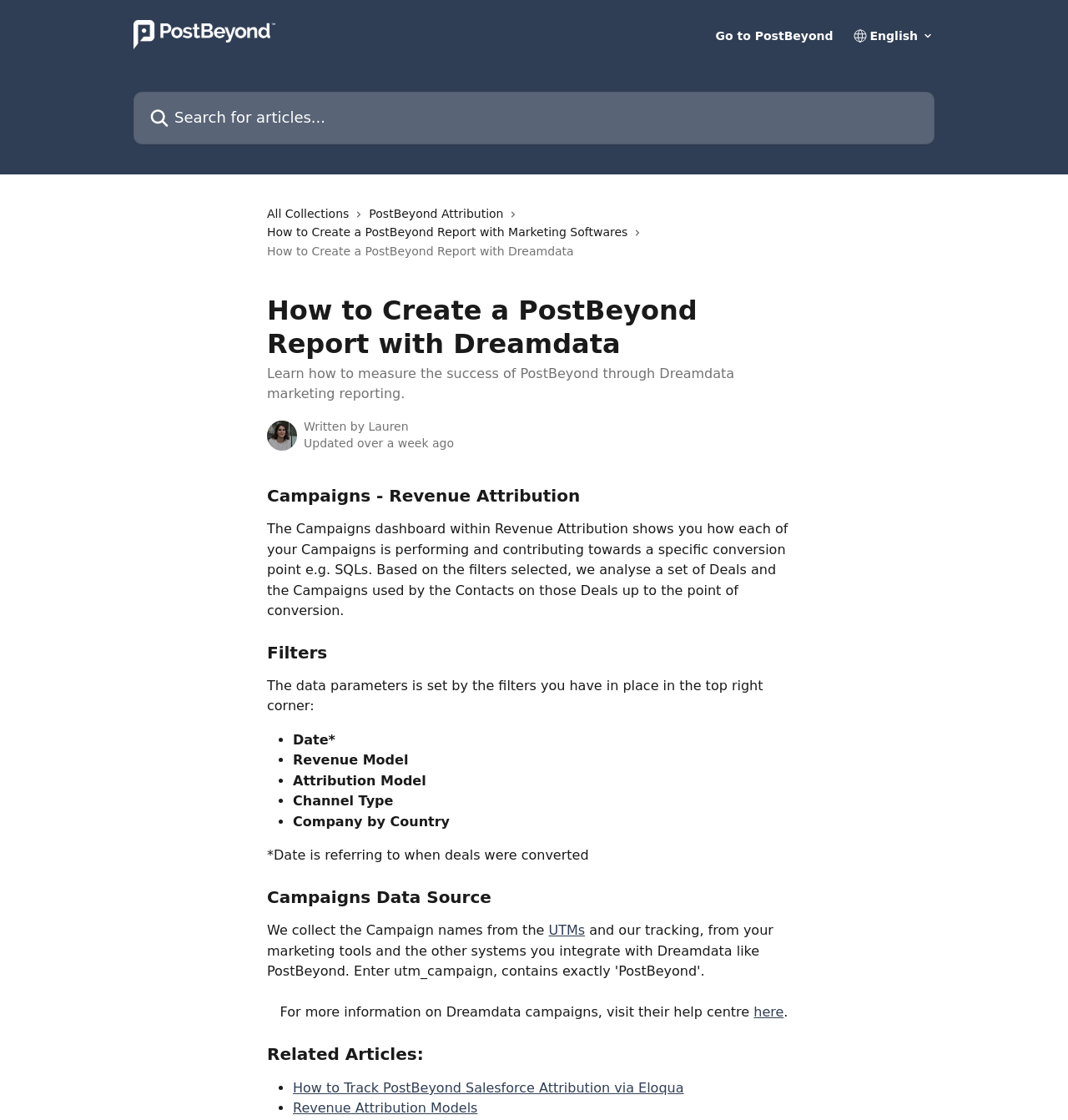With reference to the screenshot, provide a detailed response to the question below:
What is the name of the help center?

I found the answer by looking at the header section of the webpage, where it says 'PostBeyond Help Center' with an image logo next to it.